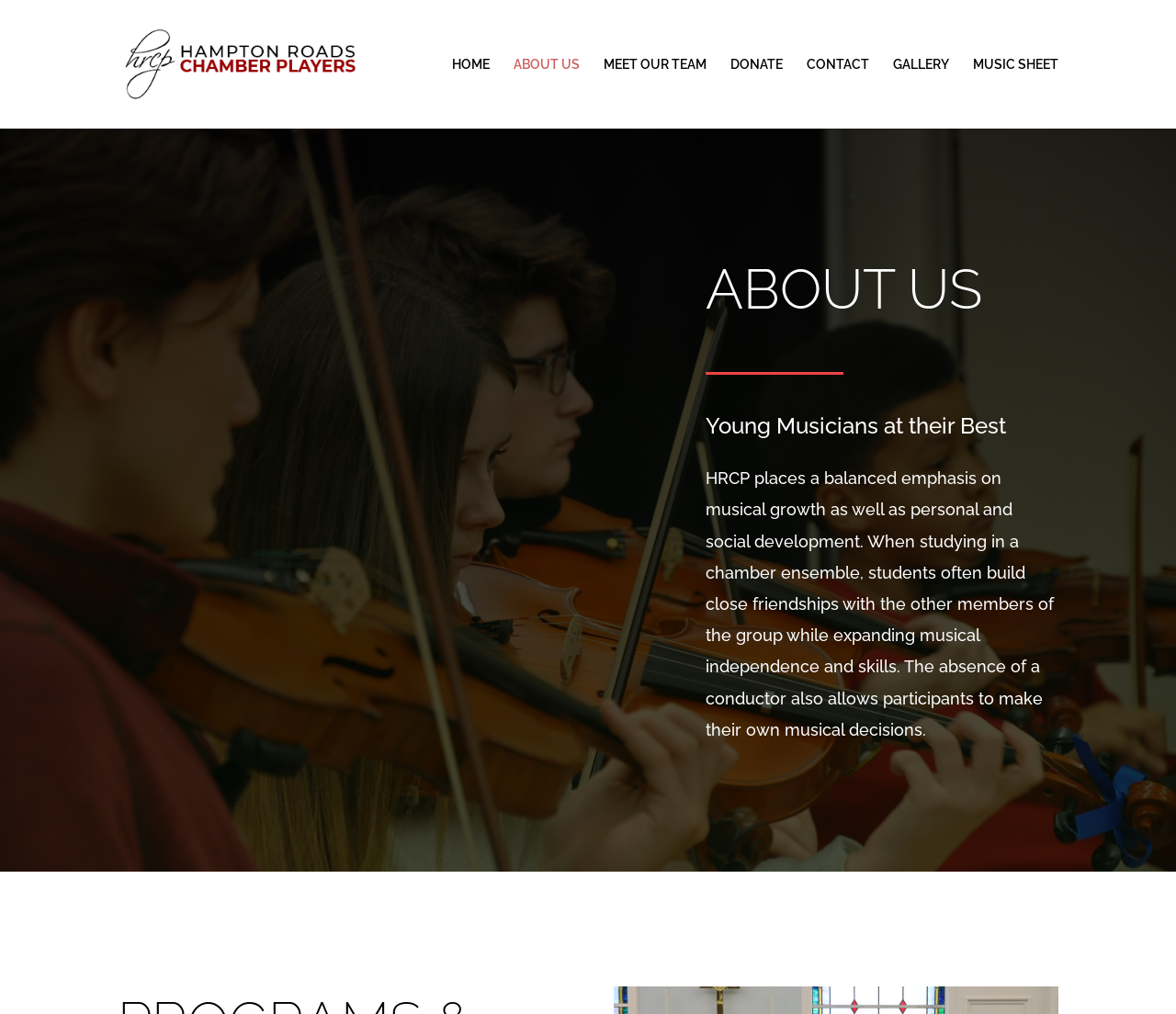Please answer the following question using a single word or phrase: 
What is the role of a conductor in a chamber ensemble?

None